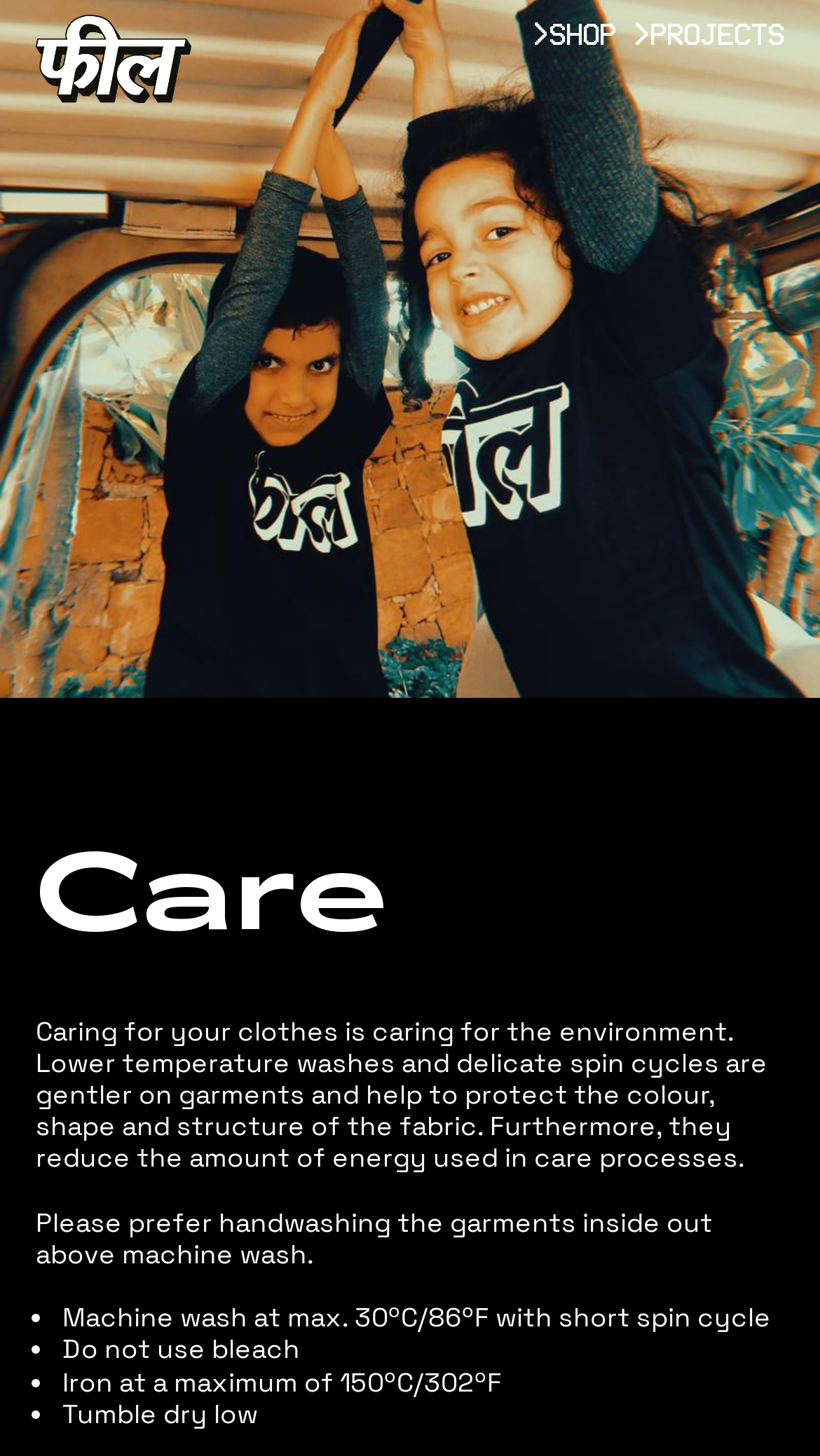Offer a detailed account of what is visible on the webpage.

The webpage is about caring for clothes in an environmentally friendly way. At the top left, there is a logo image and a link with no text. Below the logo, there are two navigation links, "SHOP" and "PROJECTS", placed side by side. 

The main content of the webpage starts with a heading "Care" at the top center. Below the heading, there is a paragraph of text that explains the importance of gentle washing and caring for clothes to protect the environment. 

Further down, there is another paragraph of text that provides specific care instructions, such as handwashing garments inside out and avoiding machine wash. 

Below these paragraphs, there is a list of care tips, marked with bullet points, which include washing at a maximum temperature of 30°C, avoiding bleach, ironing at a maximum of 150°C, and tumble drying on a low setting. Each tip is listed on a new line, with the bullet point aligned to the left.